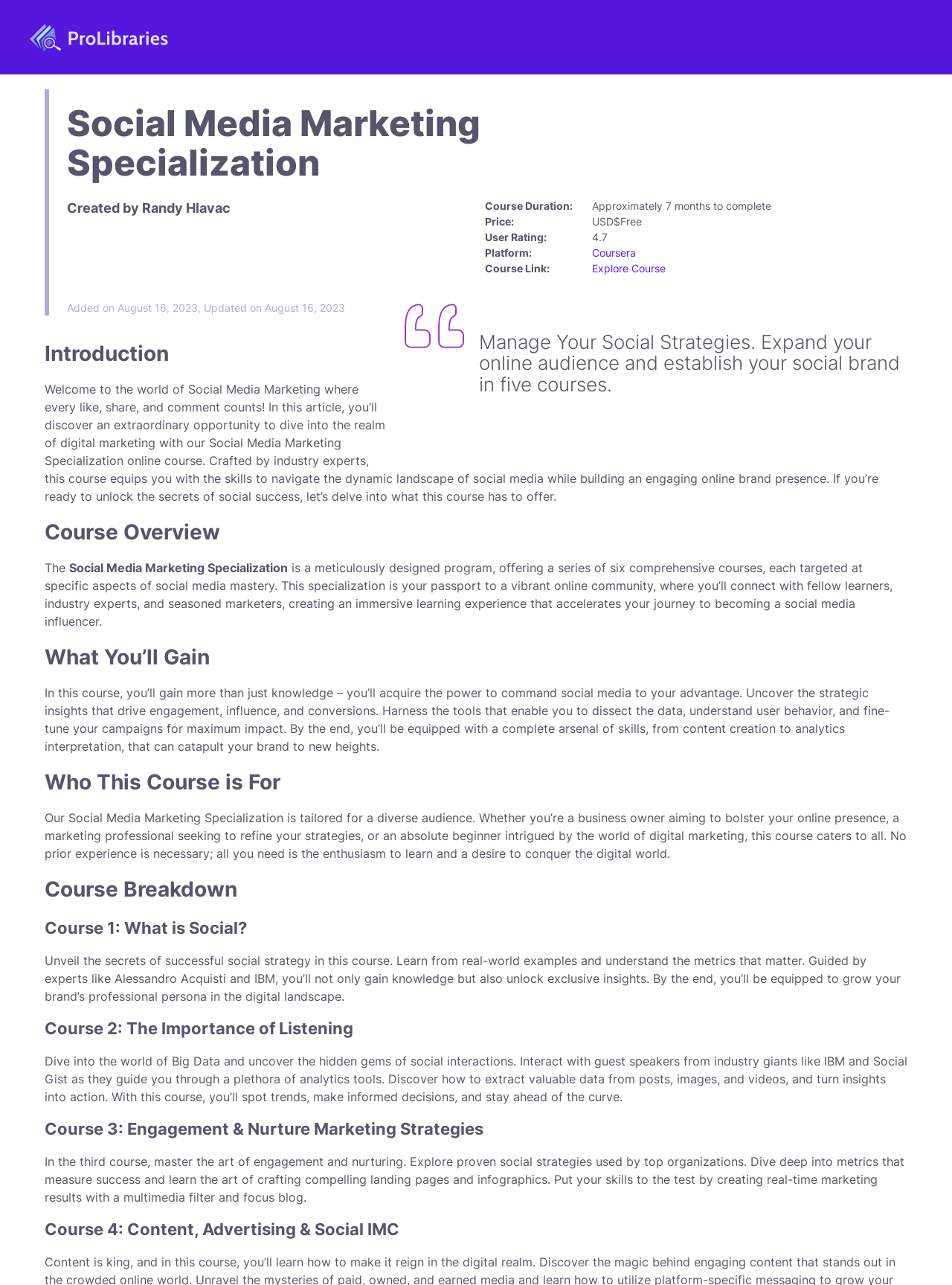Answer in one word or a short phrase: 
What is the user rating of the course?

4.7